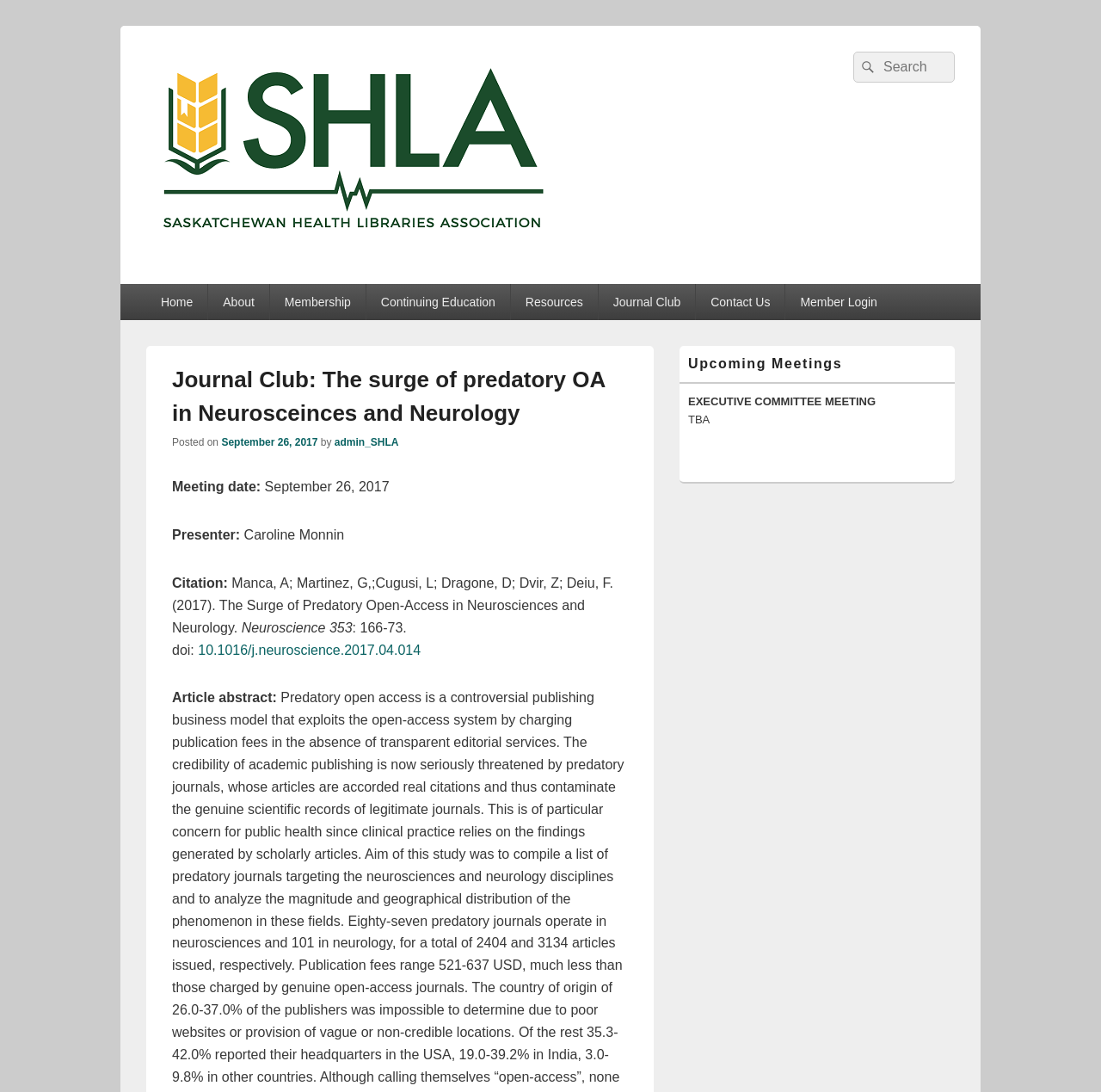Determine the coordinates of the bounding box that should be clicked to complete the instruction: "View Journal Club page". The coordinates should be represented by four float numbers between 0 and 1: [left, top, right, bottom].

[0.544, 0.26, 0.631, 0.293]